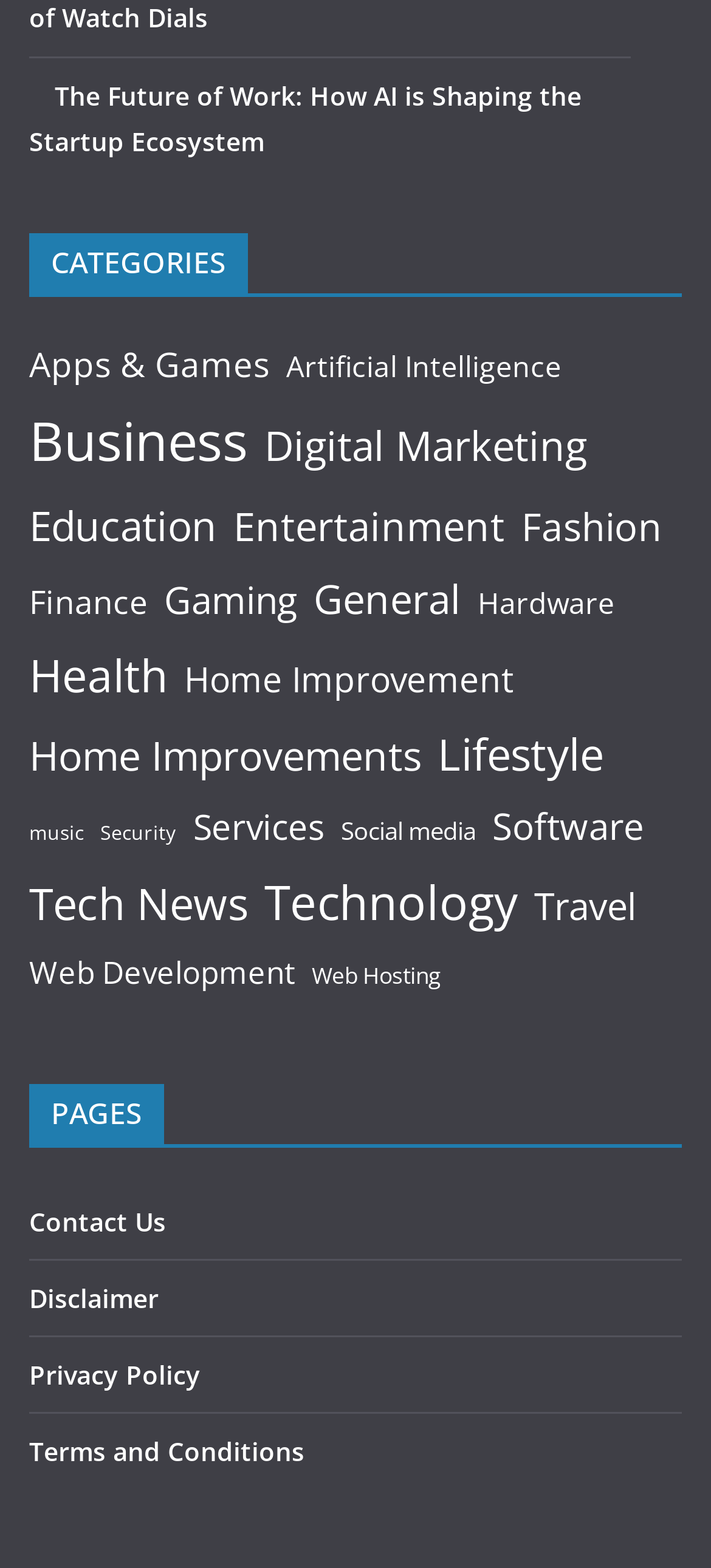What is the last page listed?
Please look at the screenshot and answer in one word or a short phrase.

Terms and Conditions